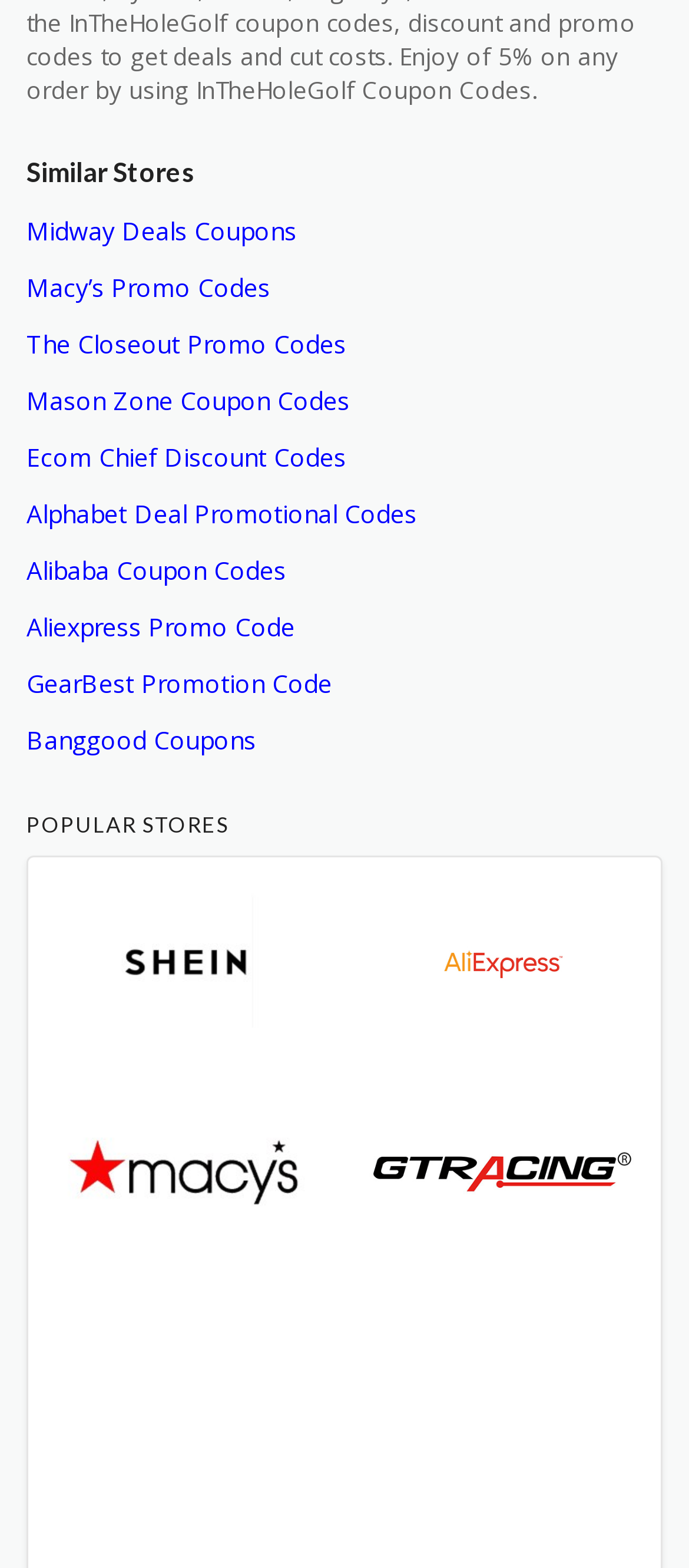Please identify the bounding box coordinates of the element's region that should be clicked to execute the following instruction: "Check out Amazon Coupons". The bounding box coordinates must be four float numbers between 0 and 1, i.e., [left, top, right, bottom].

[0.067, 0.826, 0.474, 0.937]